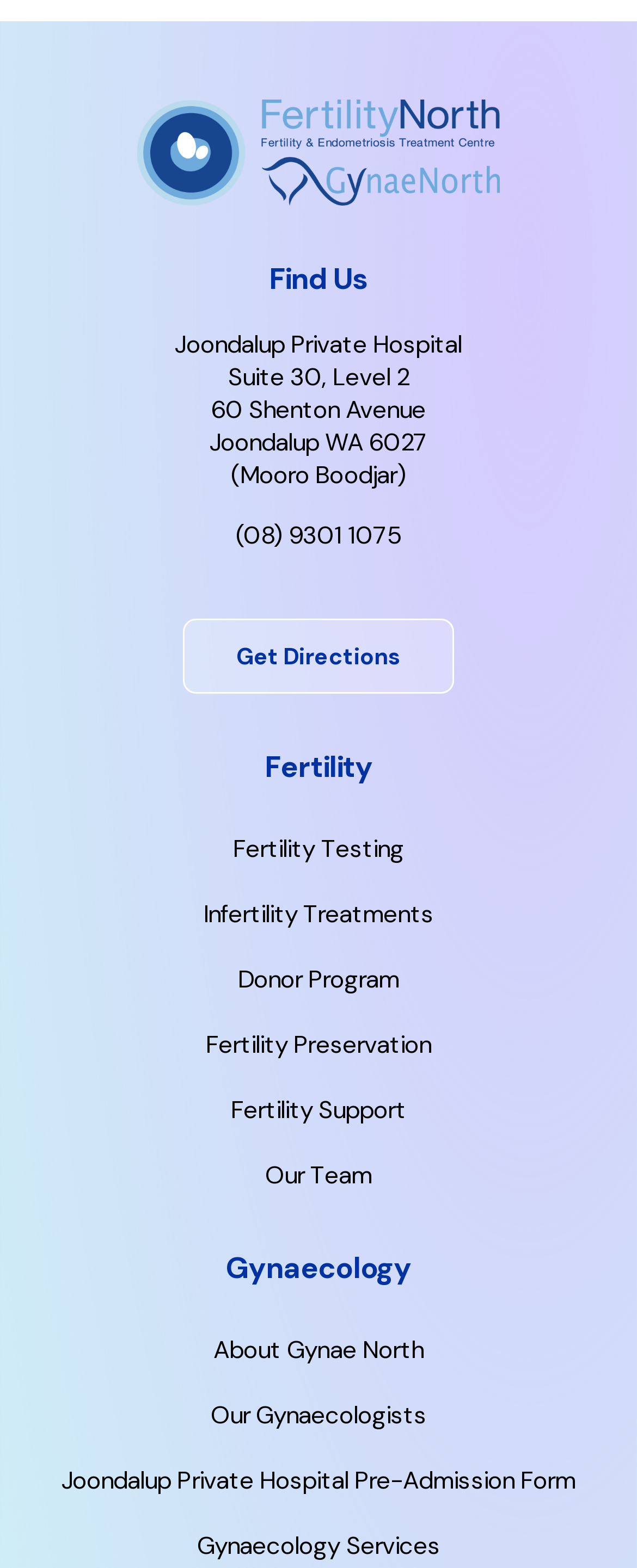Provide a short, one-word or phrase answer to the question below:
What is the hospital's address?

60 Shenton Avenue